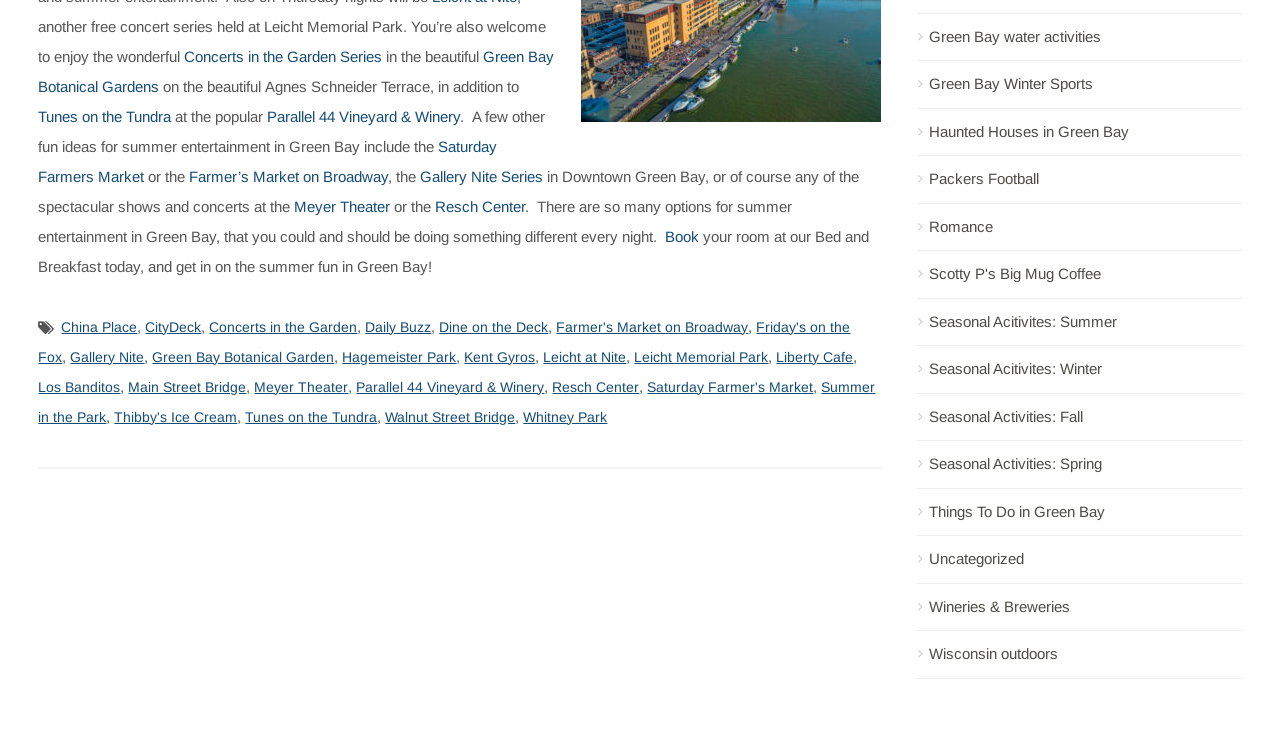Locate the bounding box coordinates of the clickable area to execute the instruction: "Click the 'Roughnecks fall to St. Louis' link". Provide the coordinates as four float numbers between 0 and 1, represented as [left, top, right, bottom].

None